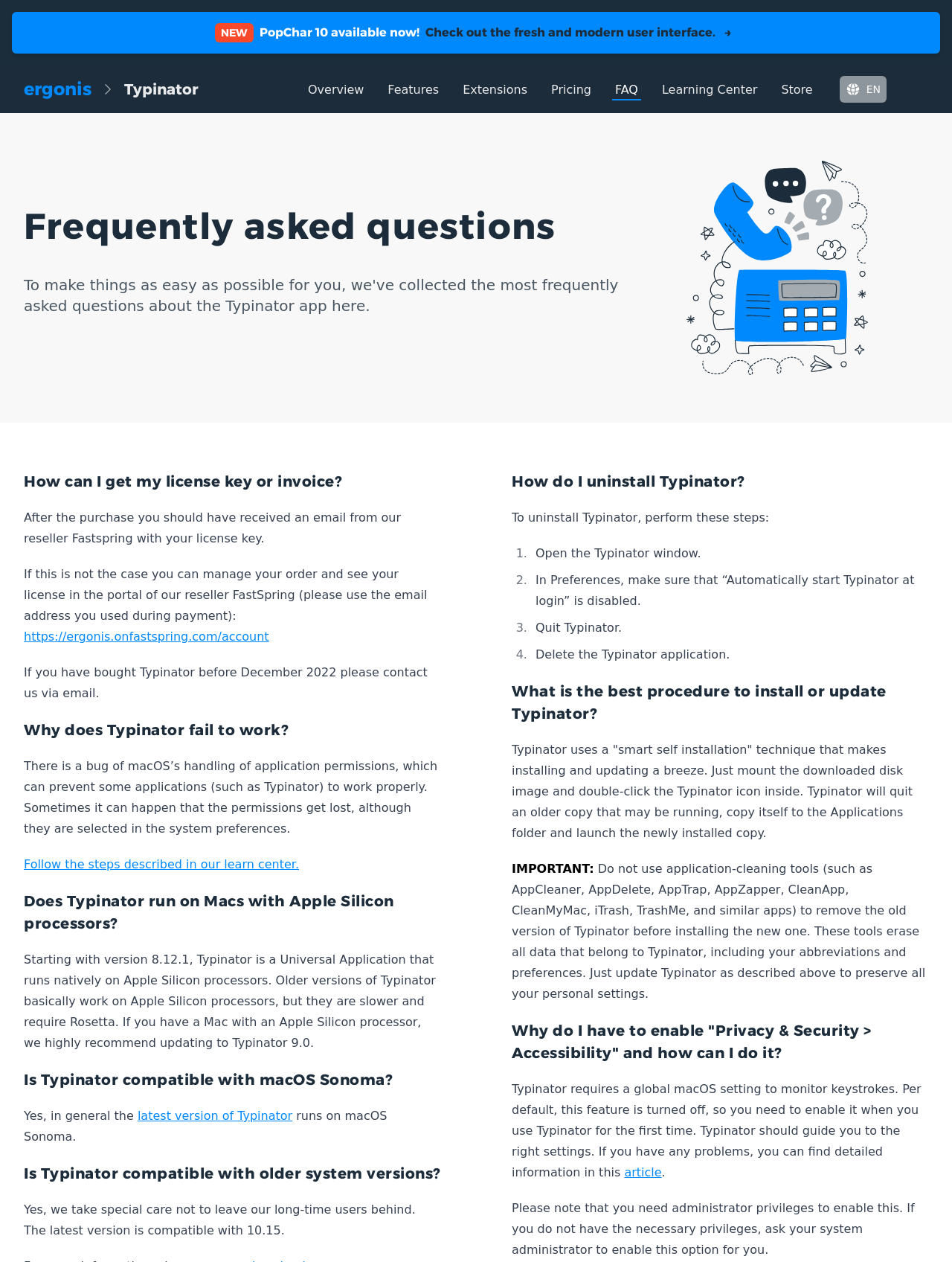Specify the bounding box coordinates of the region I need to click to perform the following instruction: "Click on the 'NEWPopChar 10 available now!' link". The coordinates must be four float numbers in the range of 0 to 1, i.e., [left, top, right, bottom].

[0.225, 0.02, 0.775, 0.031]